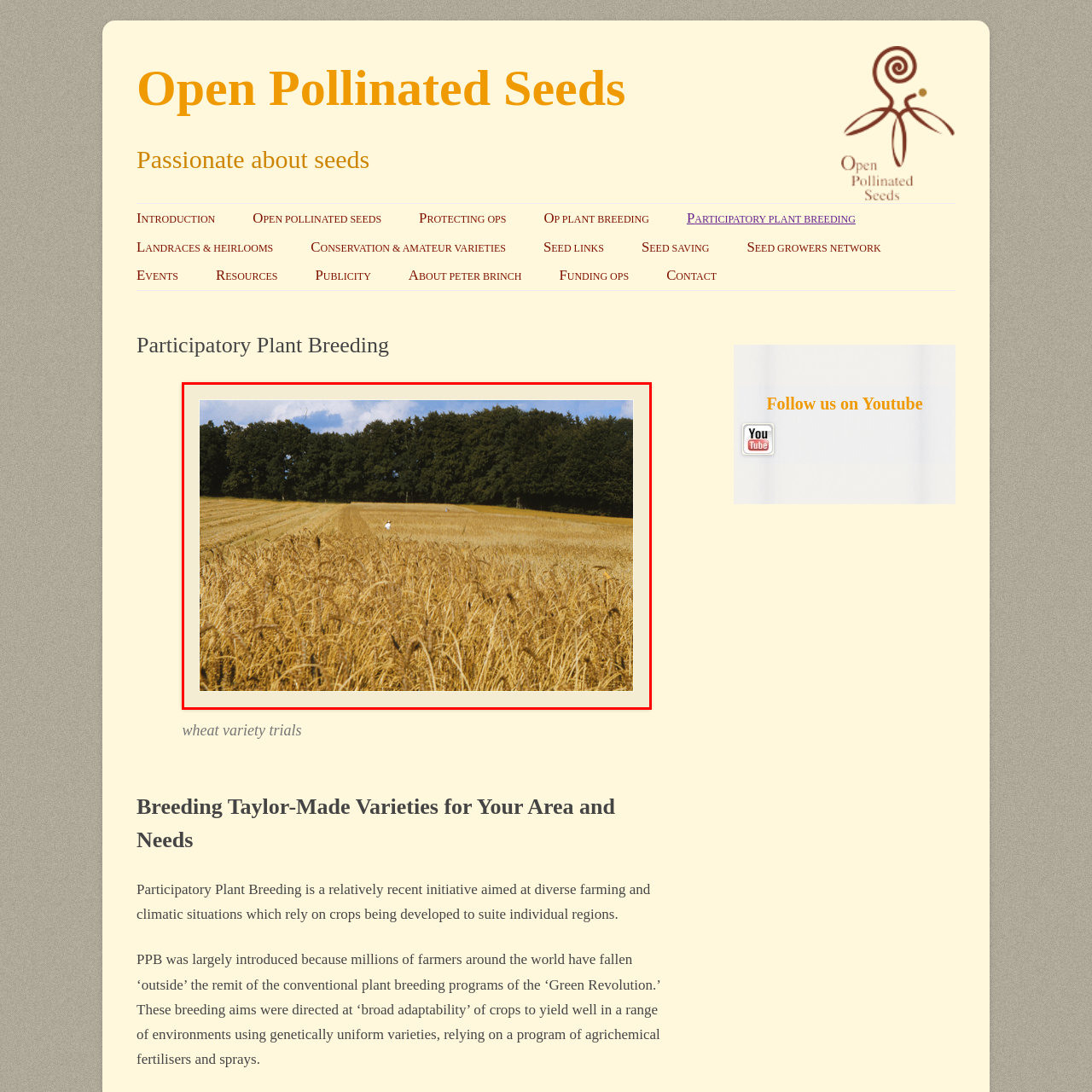What is the color of the trees' foliage? Observe the image within the red bounding box and give a one-word or short-phrase answer.

Lush green